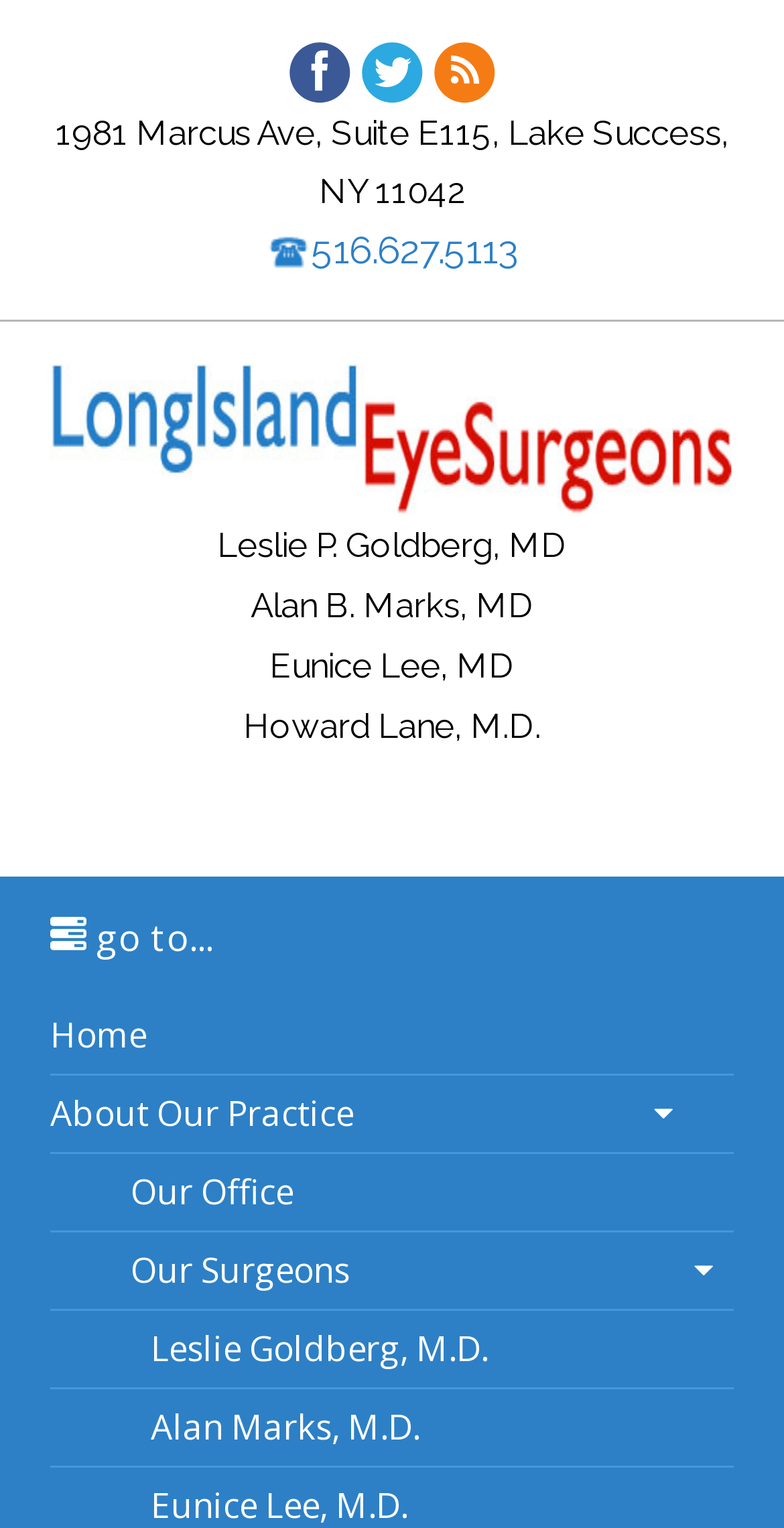Can you find the bounding box coordinates for the element that needs to be clicked to execute this instruction: "View Glaucoma treatment options"? The coordinates should be given as four float numbers between 0 and 1, i.e., [left, top, right, bottom].

[0.367, 0.032, 0.459, 0.058]